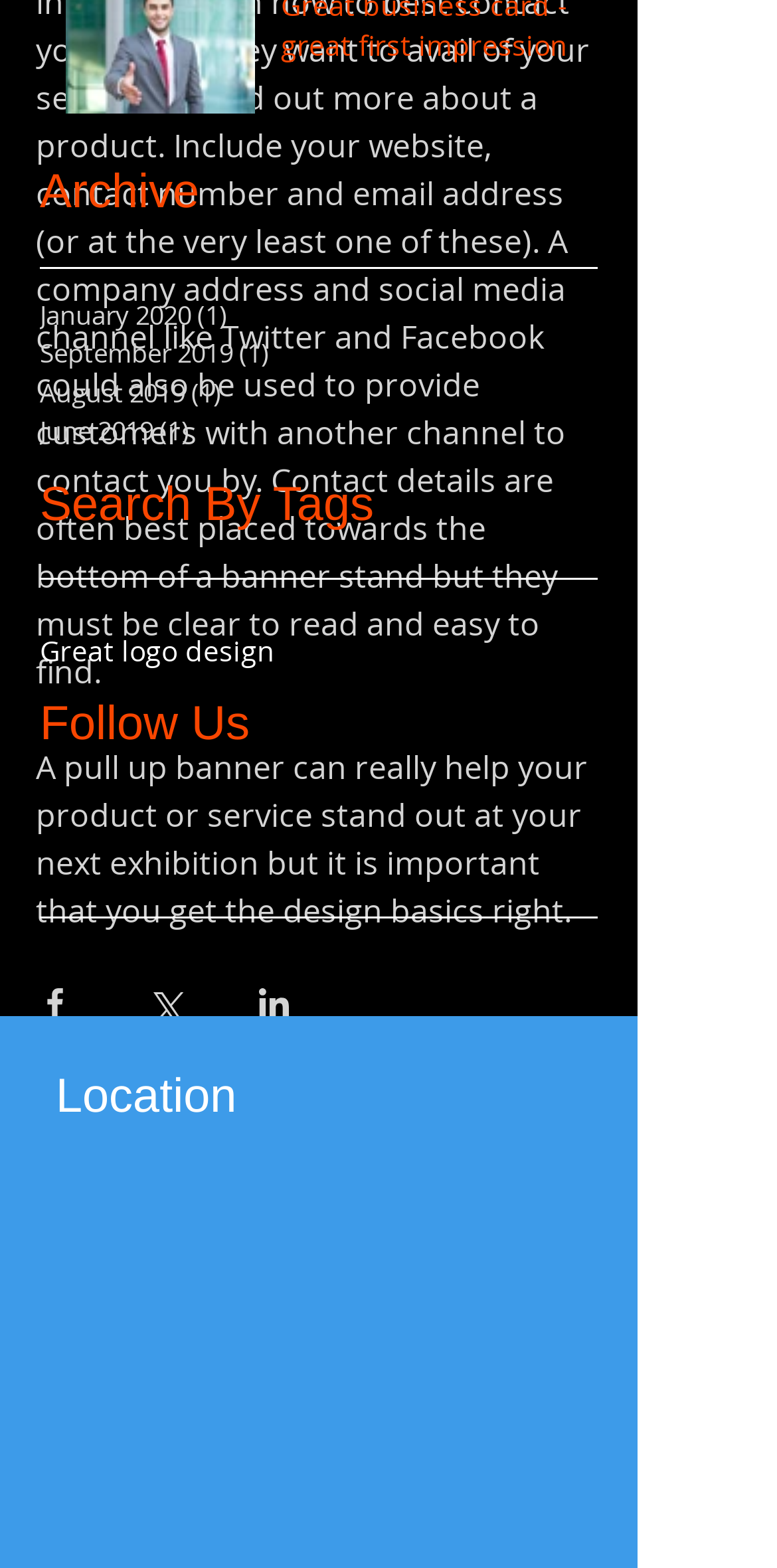Provide a one-word or short-phrase answer to the question:
What is the purpose of the 'Write a comment...' button?

To write a comment